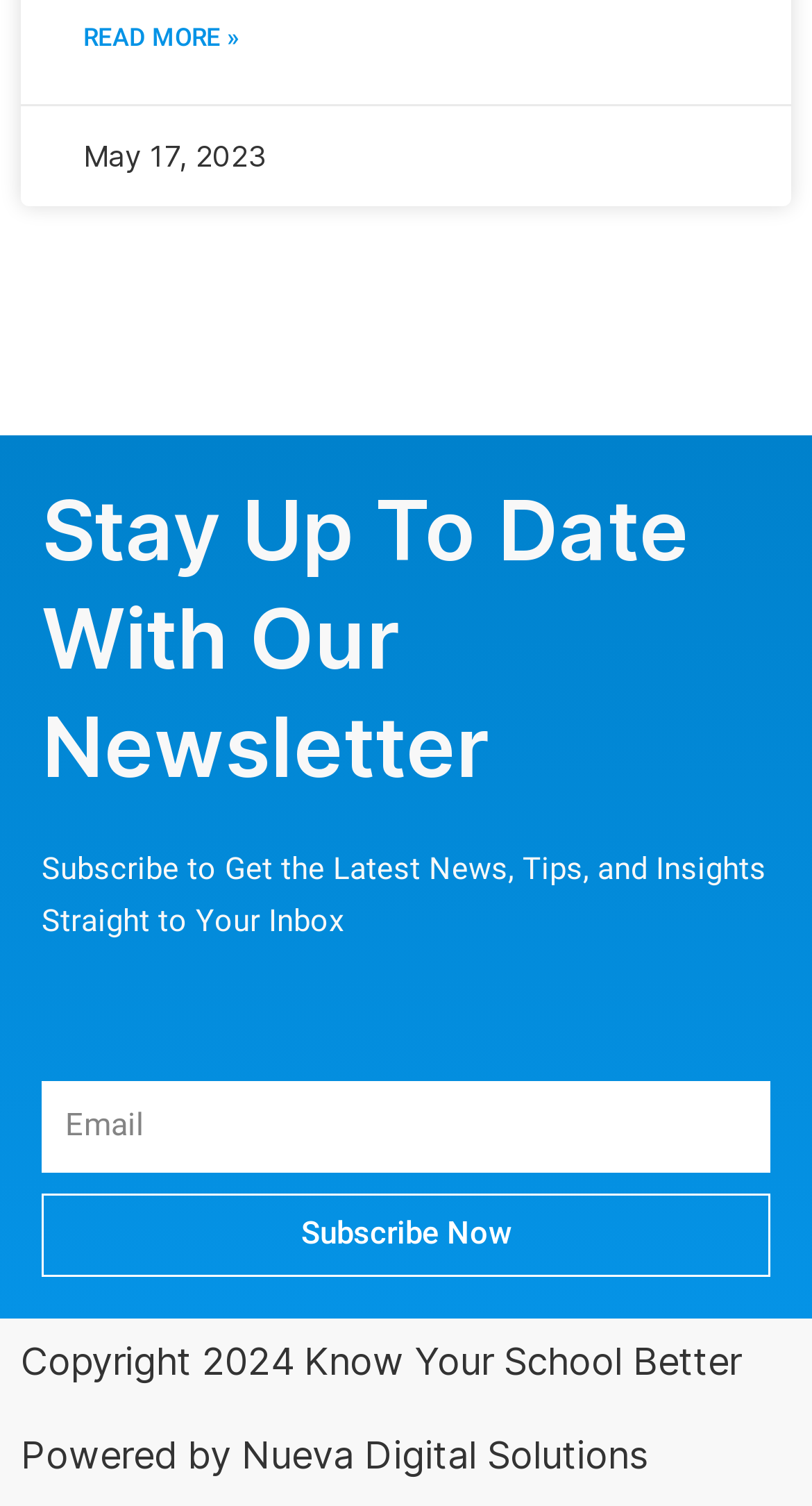What is the purpose of the textbox?
From the screenshot, provide a brief answer in one word or phrase.

To enter email